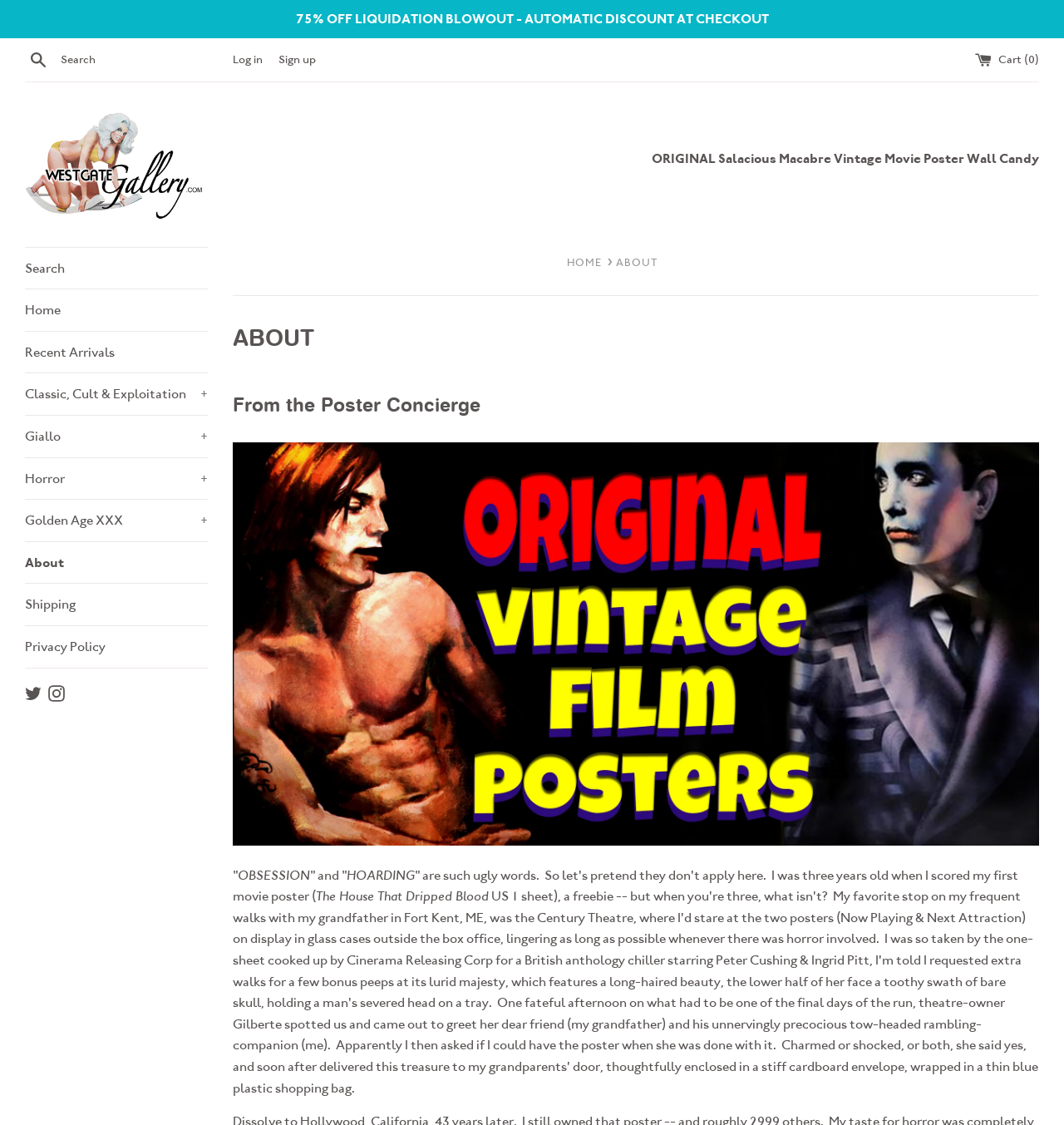Specify the bounding box coordinates of the area that needs to be clicked to achieve the following instruction: "View the cart".

[0.916, 0.047, 0.977, 0.058]